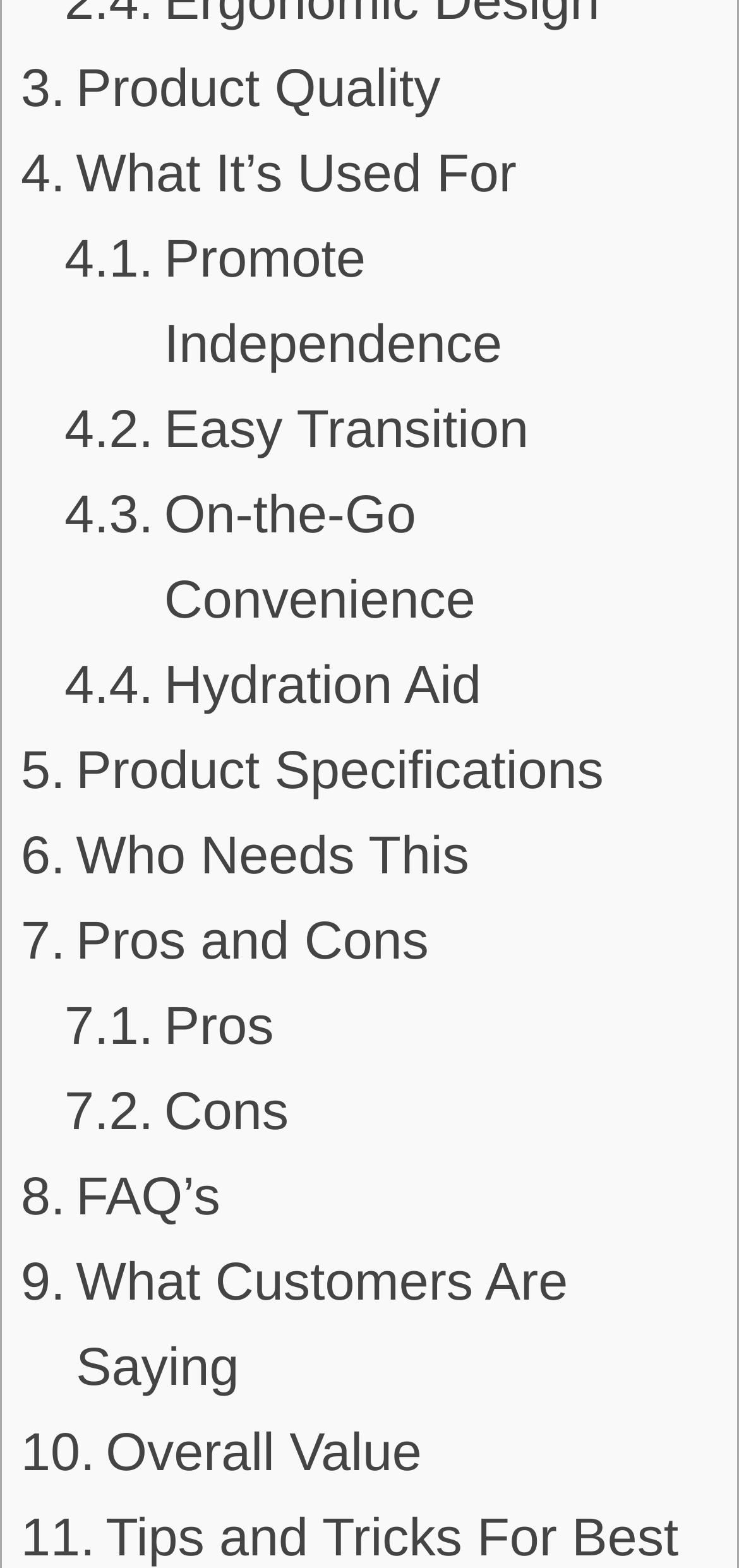Locate the bounding box coordinates of the region to be clicked to comply with the following instruction: "Learn about product quality". The coordinates must be four float numbers between 0 and 1, in the form [left, top, right, bottom].

[0.028, 0.028, 0.596, 0.083]